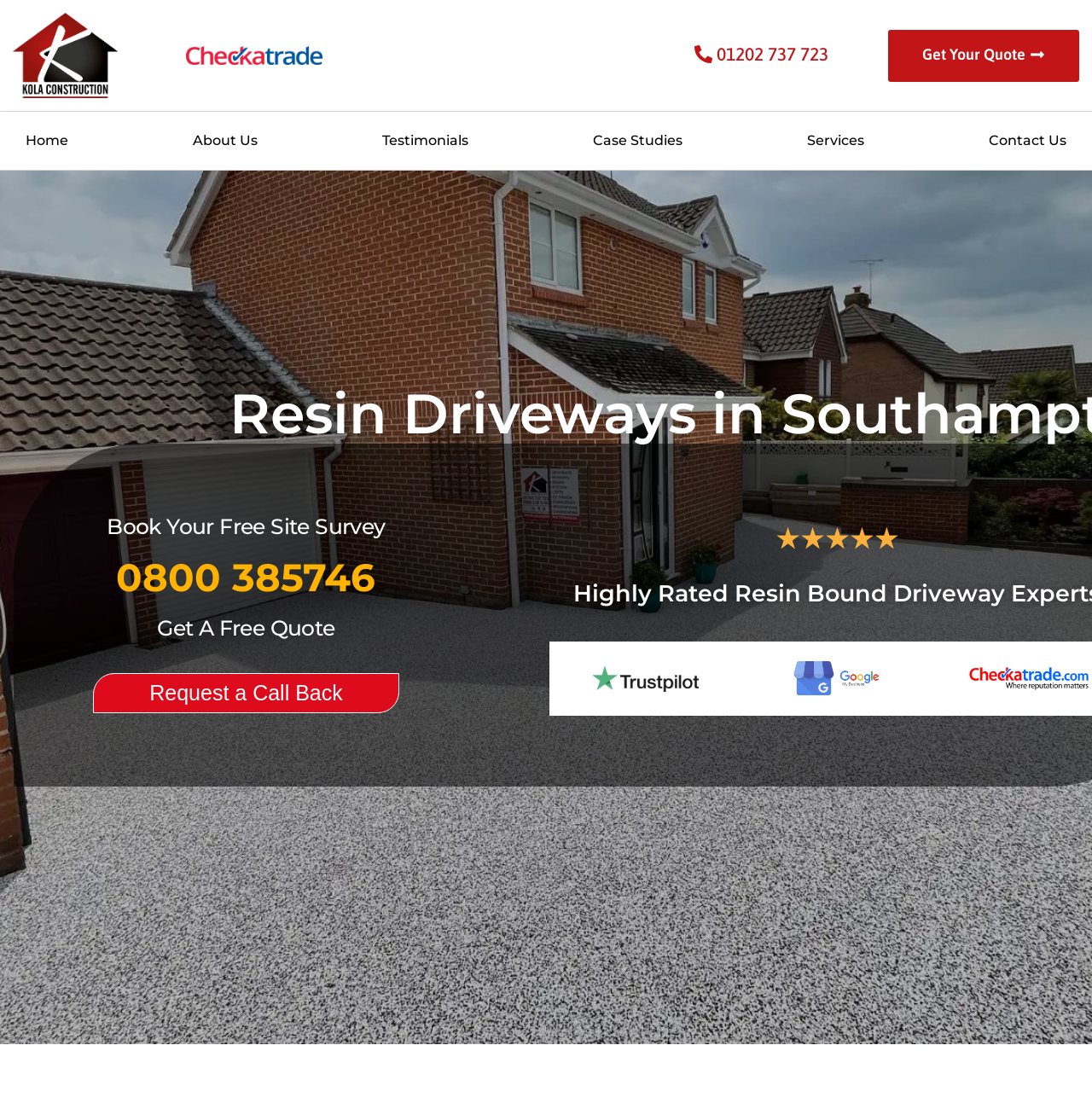Determine the bounding box coordinates of the clickable region to execute the instruction: "Click the 'Get a Free Quote' button". The coordinates should be four float numbers between 0 and 1, denoted as [left, top, right, bottom].

[0.813, 0.026, 0.988, 0.073]